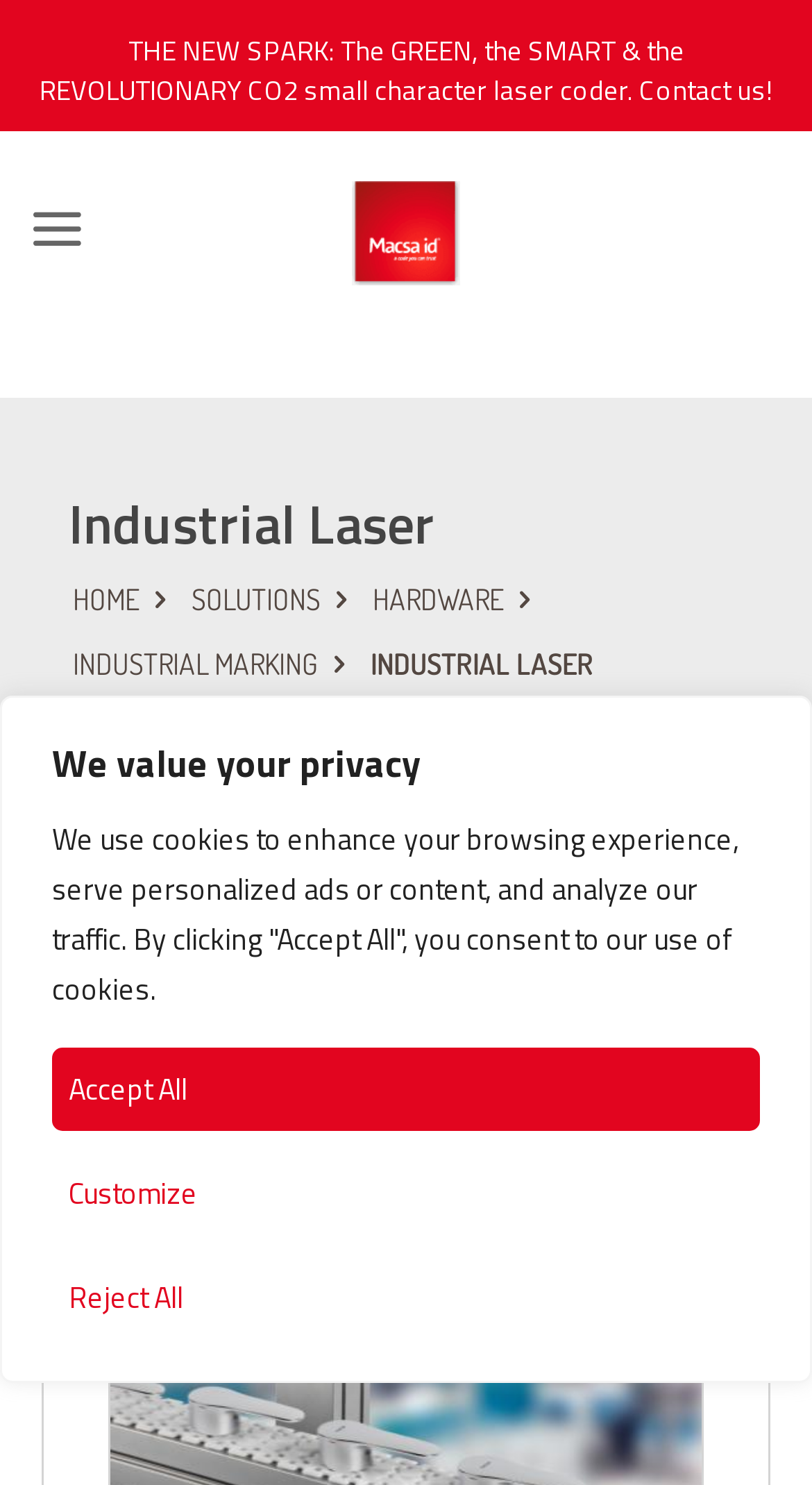Identify the bounding box coordinates of the specific part of the webpage to click to complete this instruction: "Go to the 'HOME' page".

[0.09, 0.391, 0.172, 0.415]